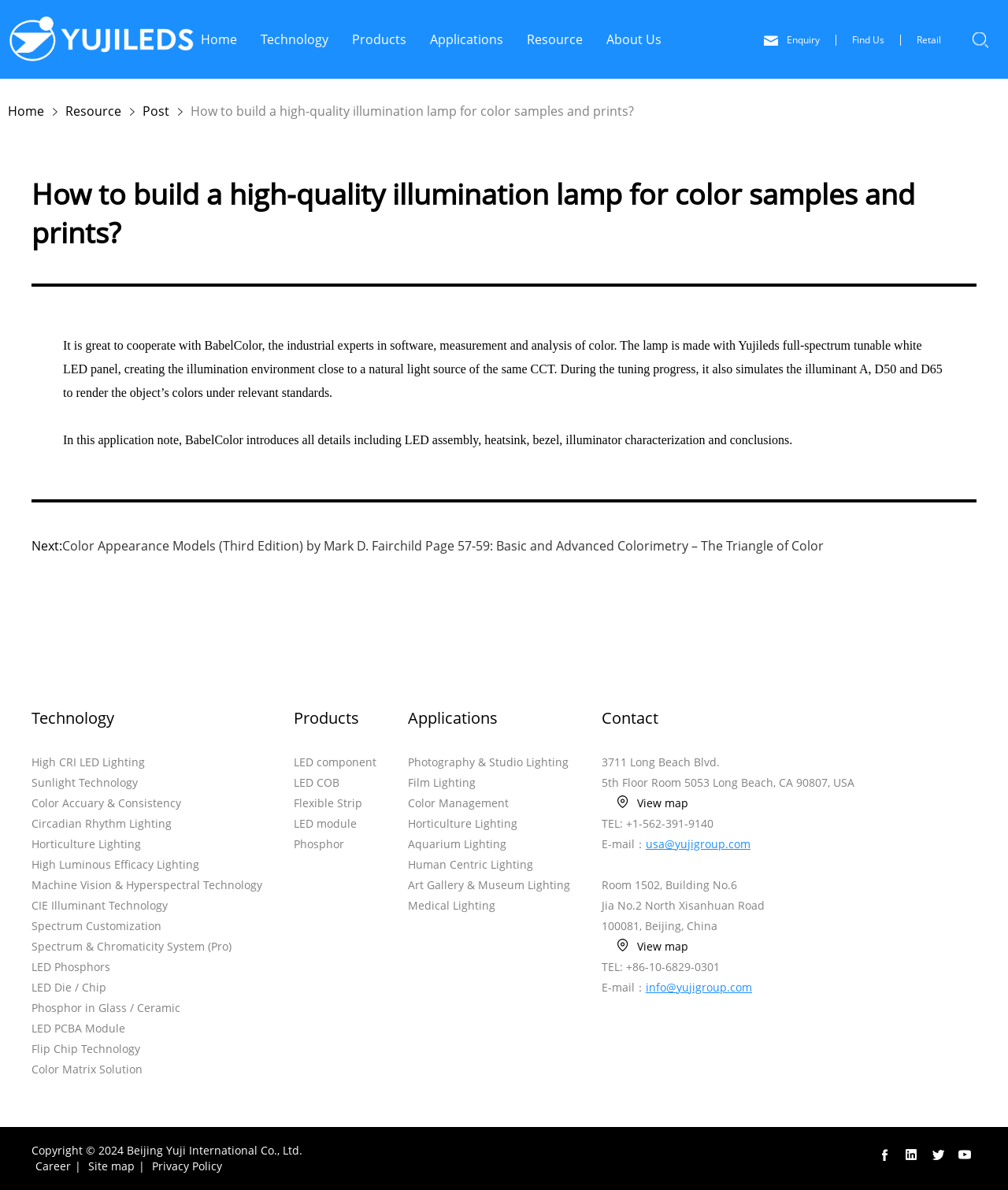By analyzing the image, answer the following question with a detailed response: What is the purpose of the lamp?

The article mentions that the lamp is used for building a high-quality illumination lamp for color samples and prints, which suggests that the lamp is used for color measurement and analysis.